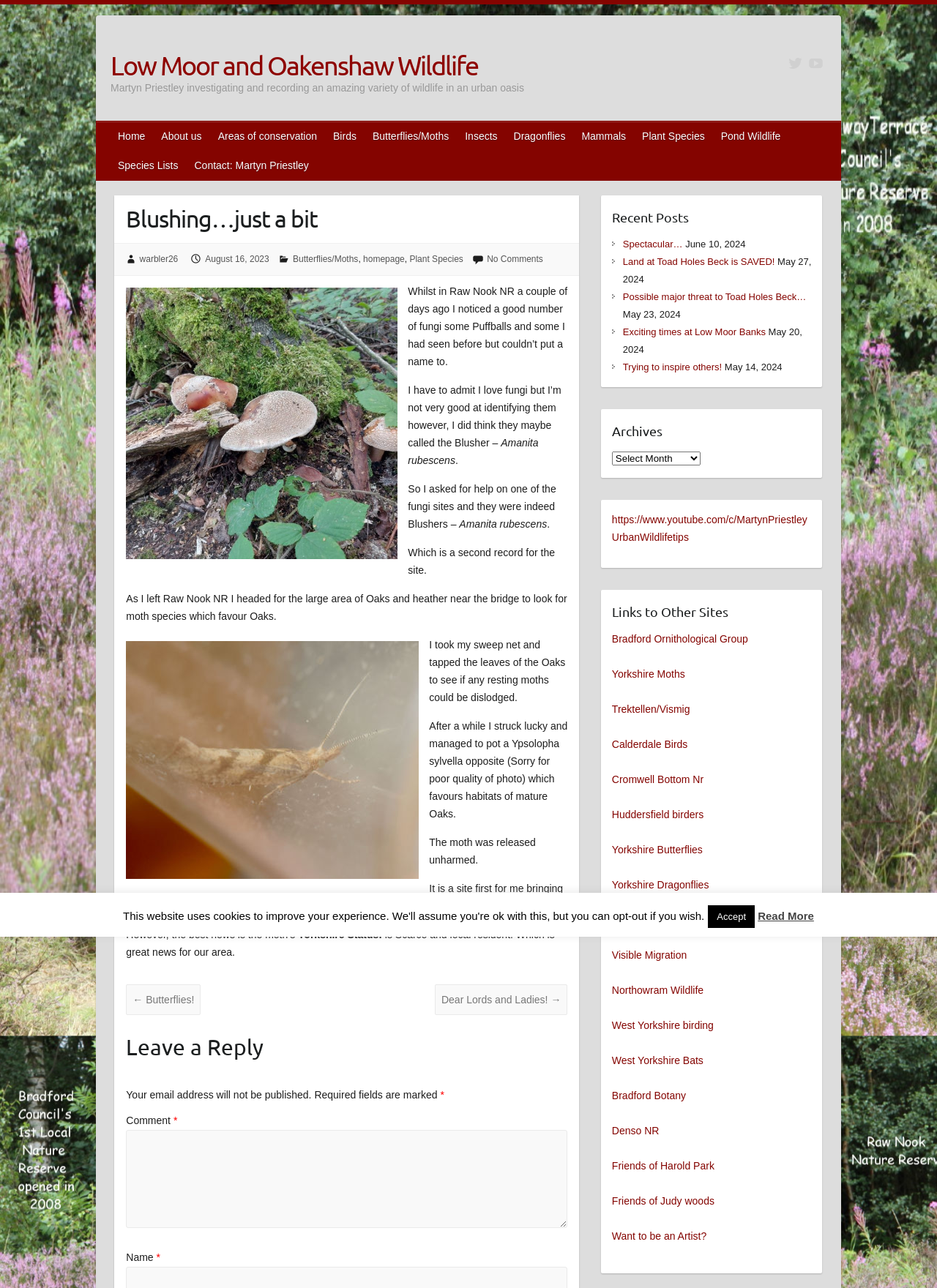Can you identify the bounding box coordinates of the clickable region needed to carry out this instruction: 'Click on the 'Butterflies/Moths' link'? The coordinates should be four float numbers within the range of 0 to 1, stated as [left, top, right, bottom].

[0.39, 0.094, 0.488, 0.117]